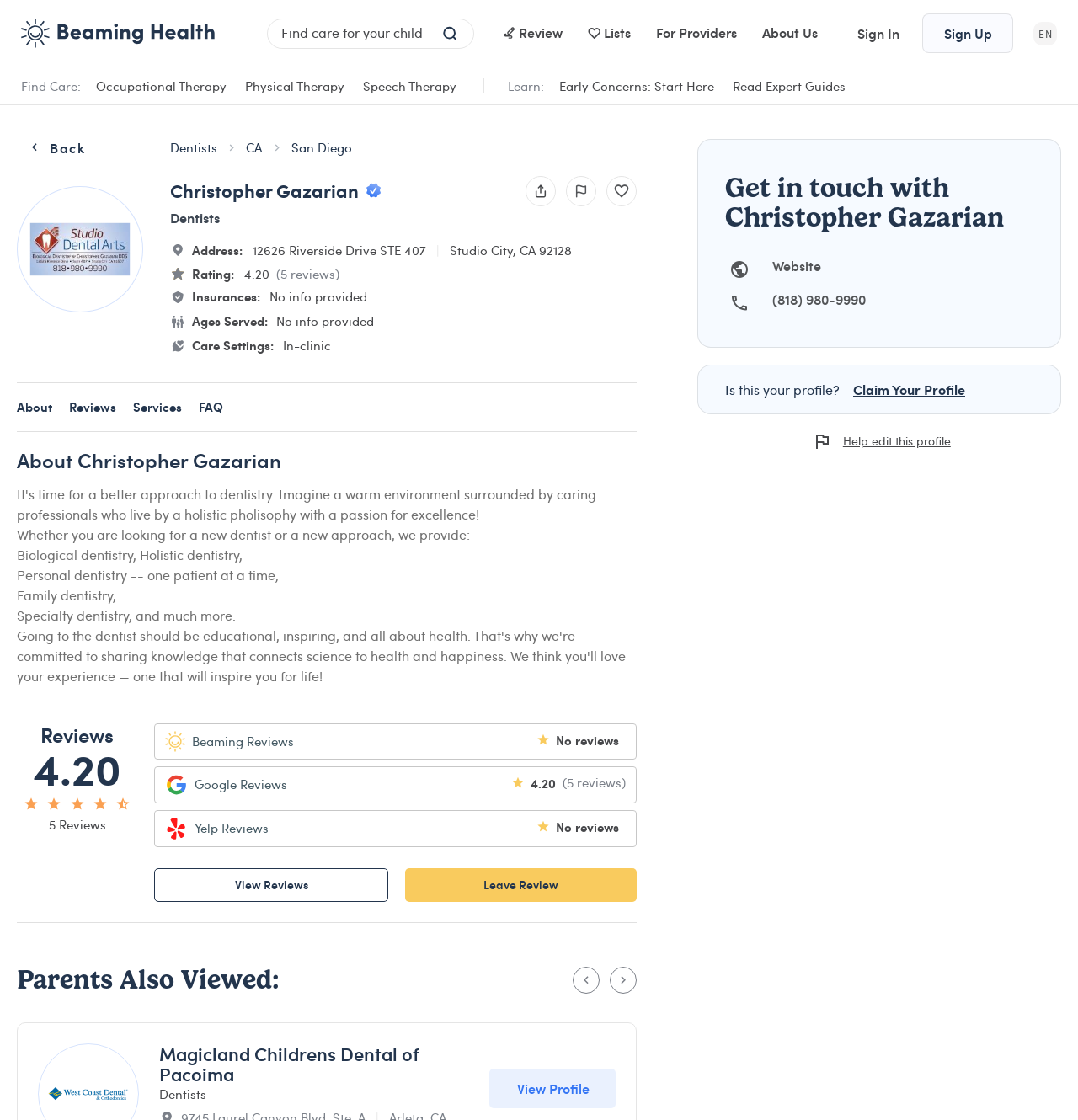What type of care setting does the dentist provide?
Deliver a detailed and extensive answer to the question.

I found the answer by looking at the grid cell element with the text 'In-clinic' which is located in the care settings section, indicating that it is the type of care setting provided by the dentist.